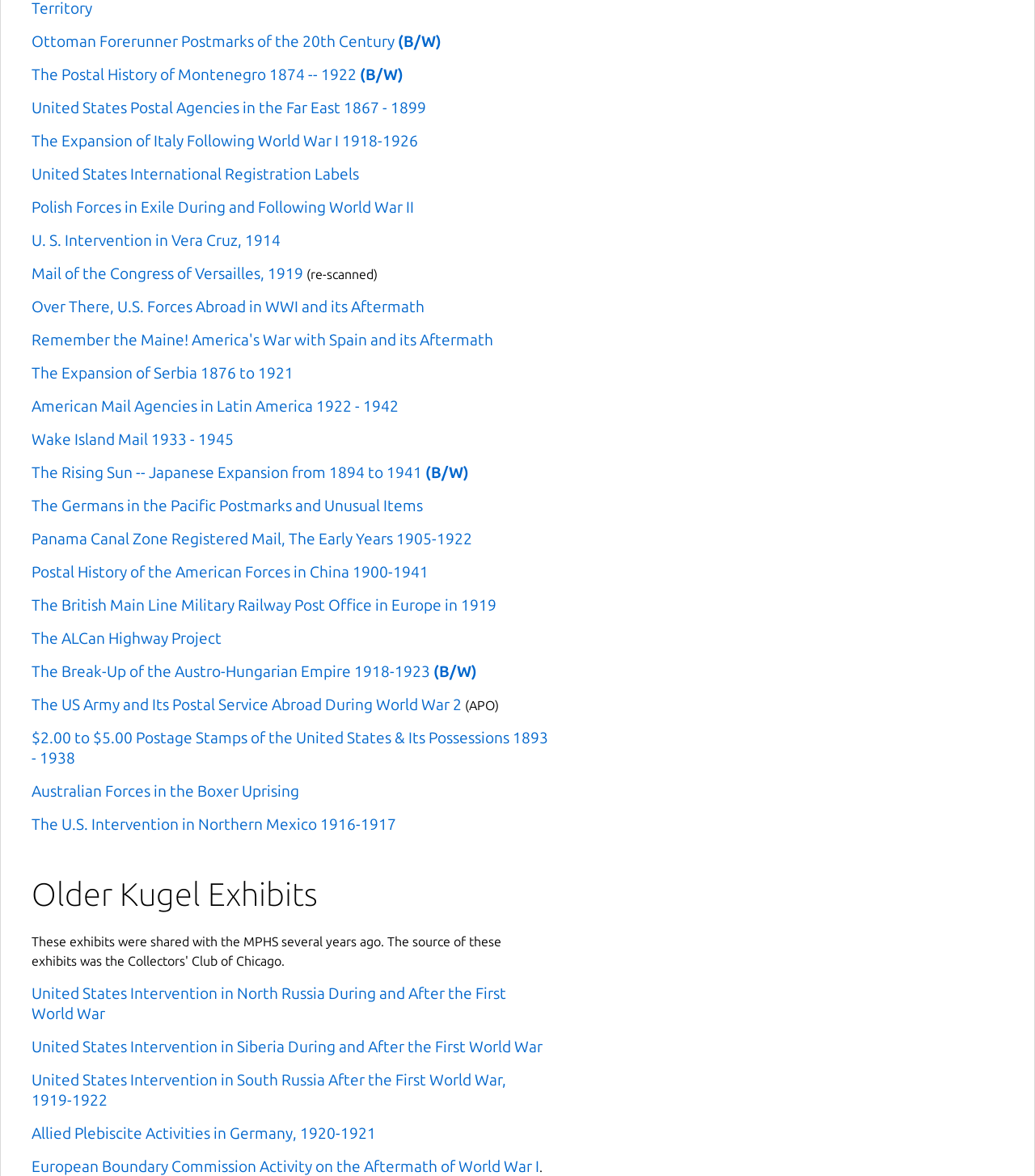Please respond to the question with a concise word or phrase:
How many links are there on this webpage?

33